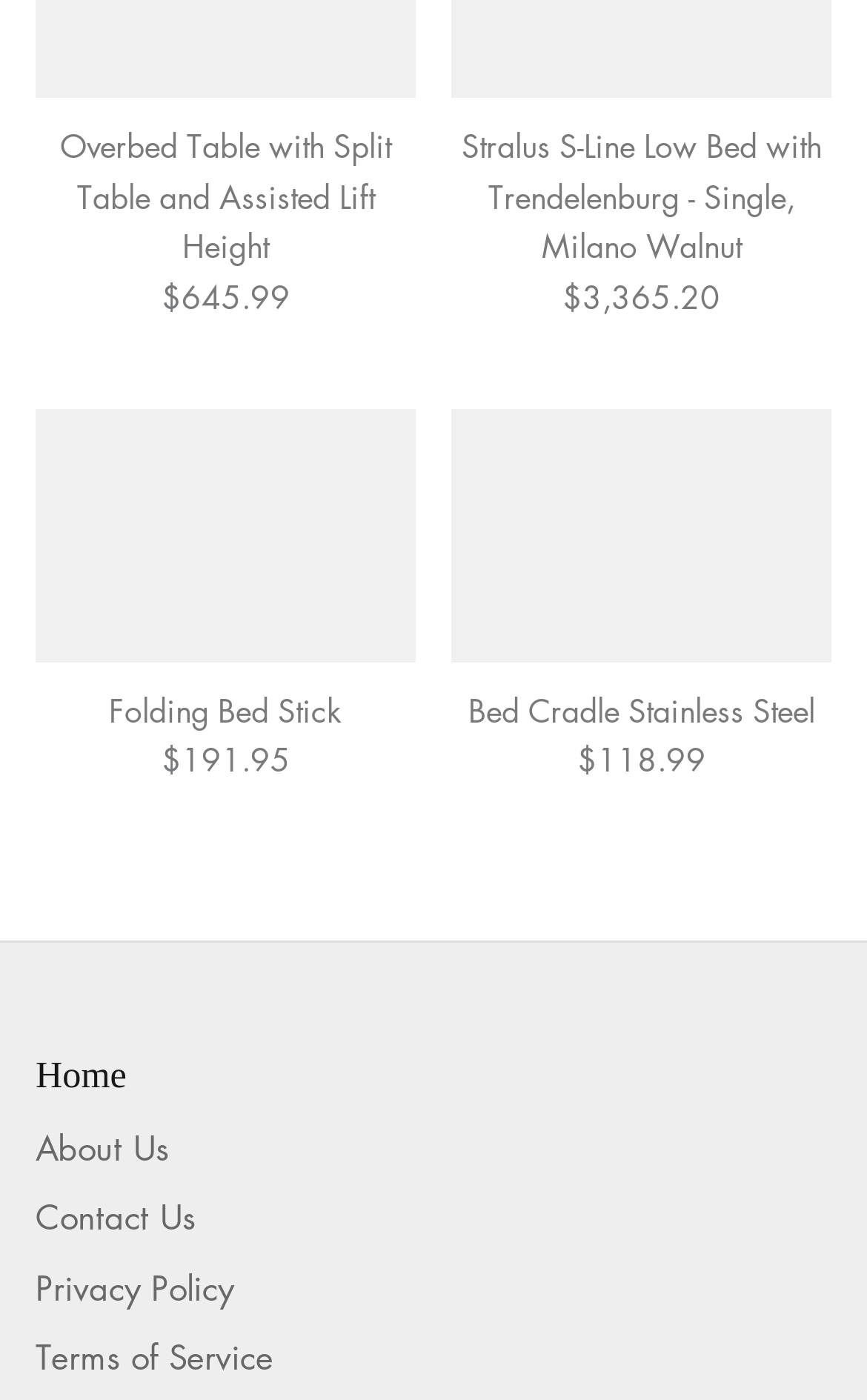Identify the bounding box for the described UI element. Provide the coordinates in (top-left x, top-left y, bottom-right x, bottom-right y) format with values ranging from 0 to 1: Terms of Service

[0.041, 0.953, 0.315, 0.985]